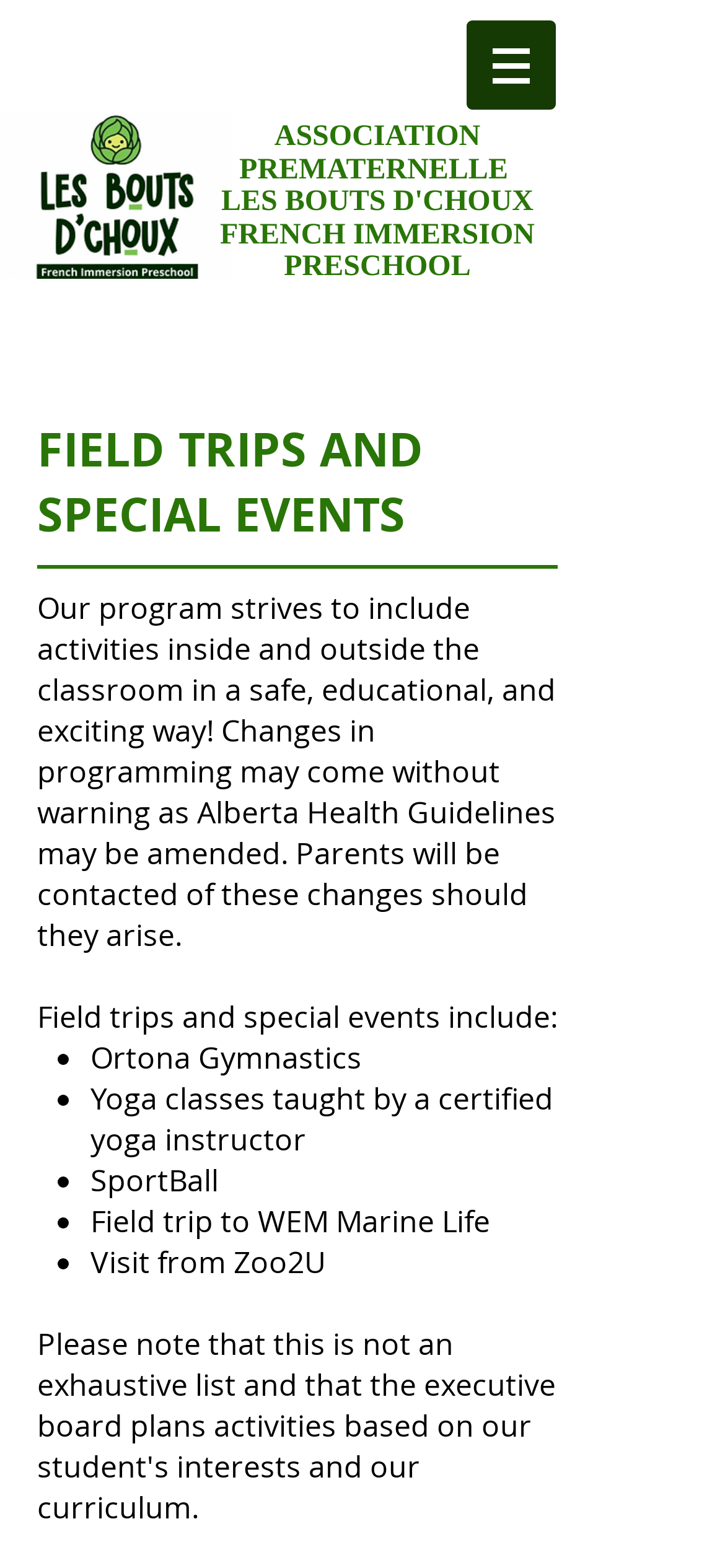How many activities are listed under field trips and special events?
From the screenshot, provide a brief answer in one word or phrase.

5